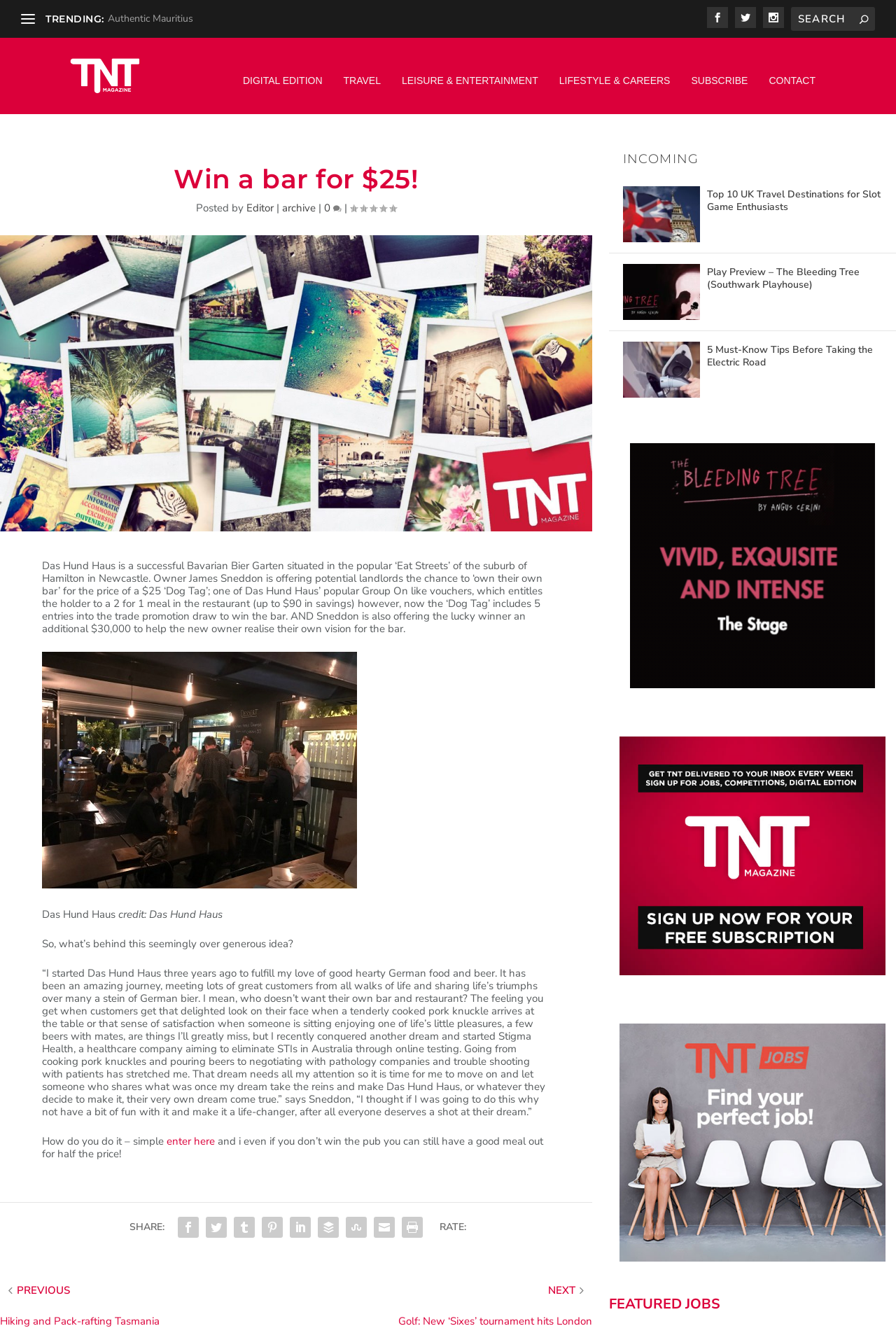Locate the headline of the webpage and generate its content.

Win a bar for $25!